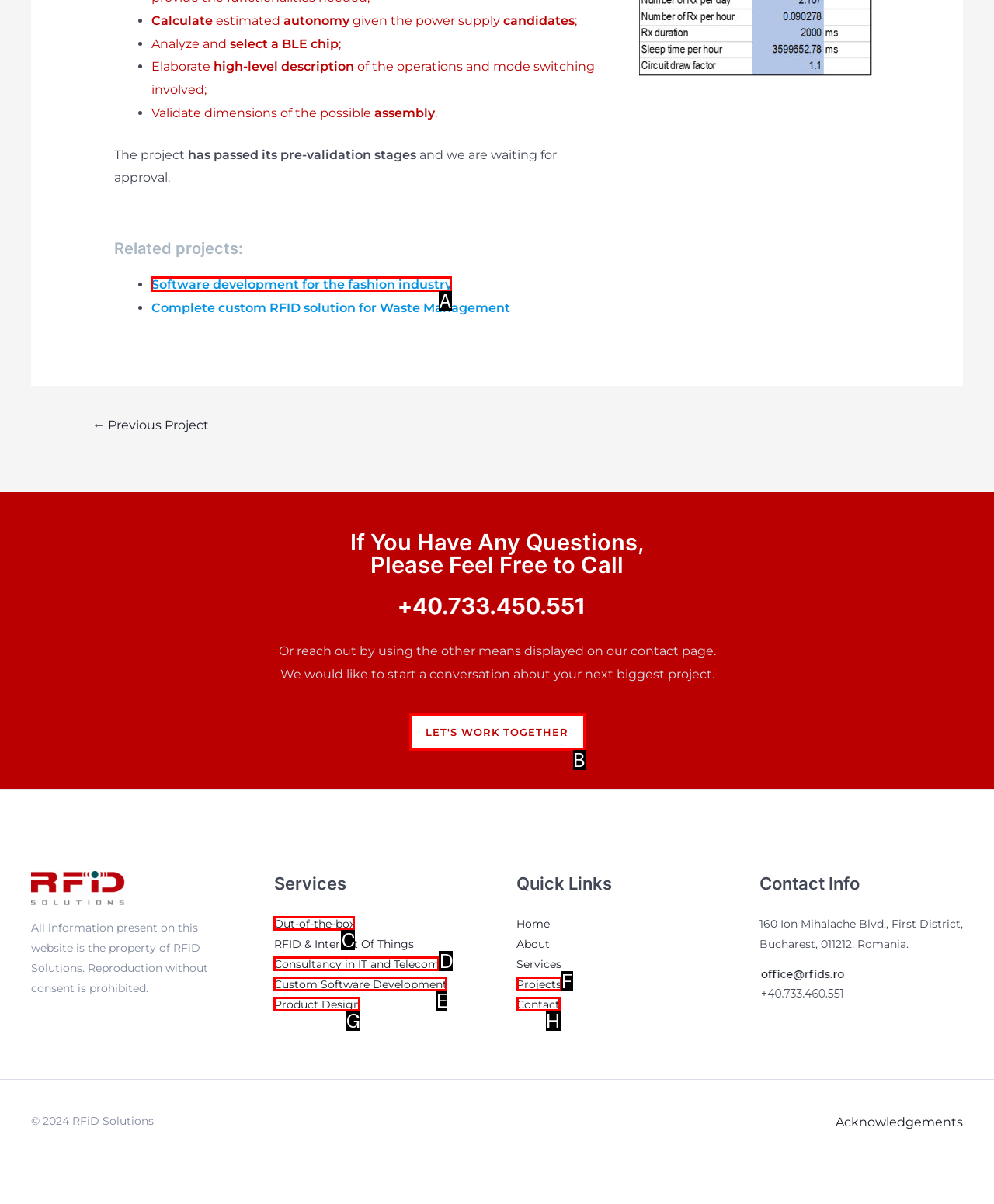Indicate the HTML element that should be clicked to perform the task: Enter your name Reply with the letter corresponding to the chosen option.

None